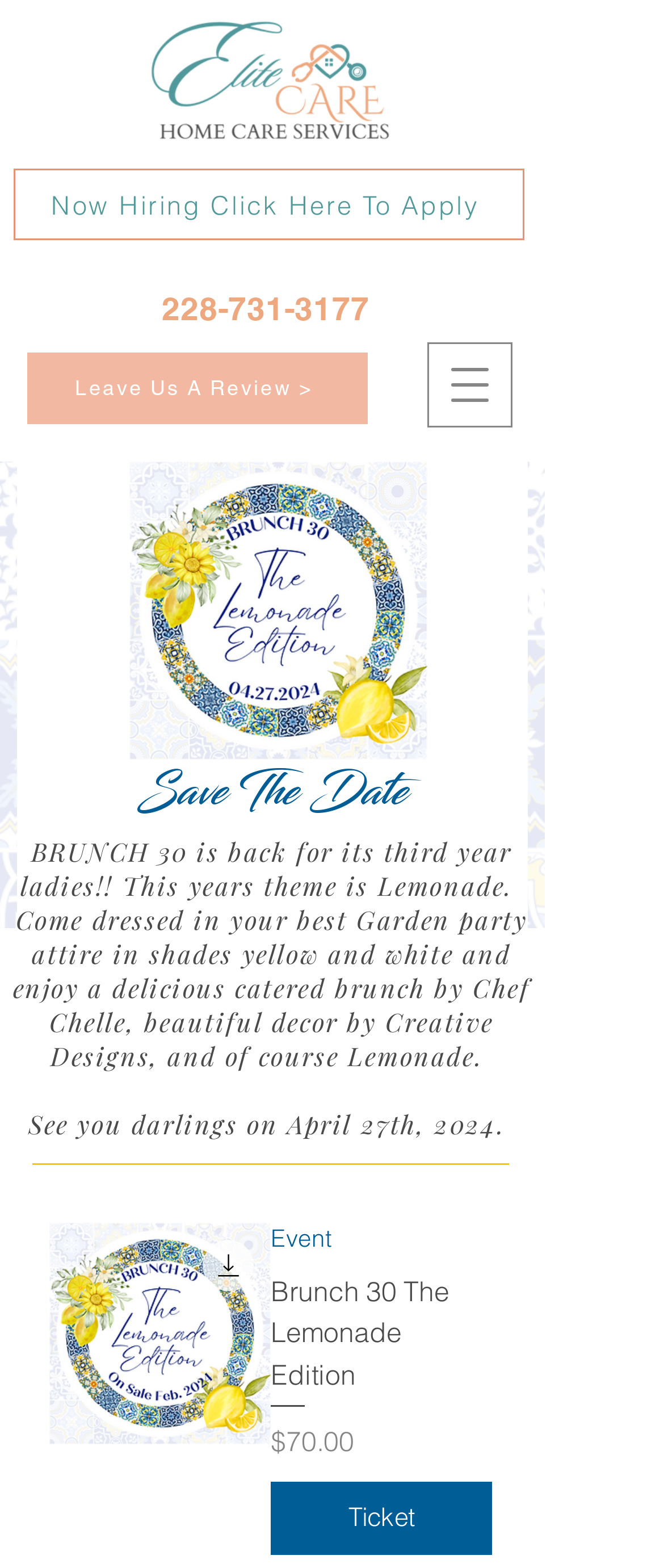Show the bounding box coordinates for the HTML element described as: "Ticket".

[0.408, 0.945, 0.741, 0.991]